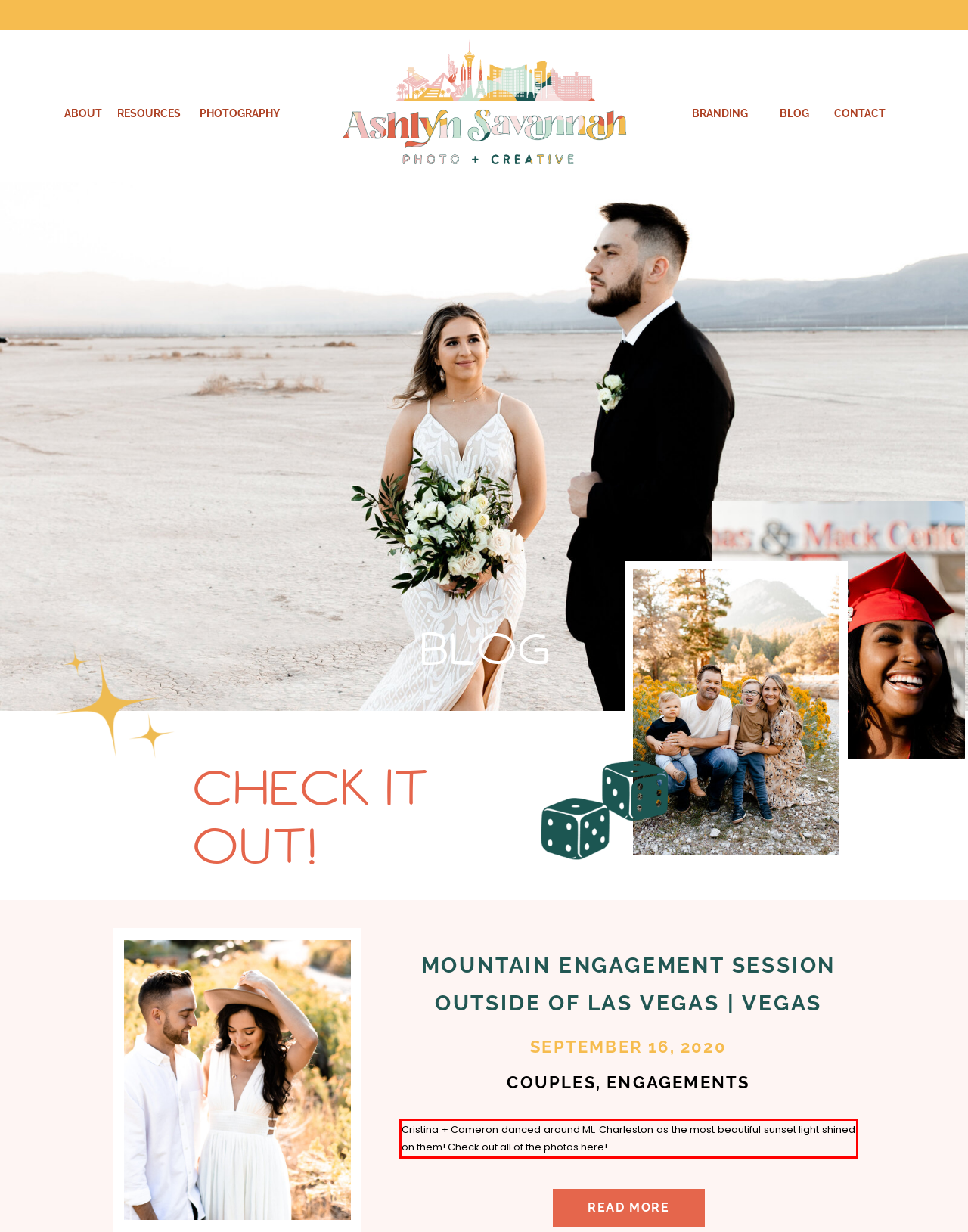You are provided with a webpage screenshot that includes a red rectangle bounding box. Extract the text content from within the bounding box using OCR.

Cristina + Cameron danced around Mt. Charleston as the most beautiful sunset light shined on them! Check out all of the photos here!